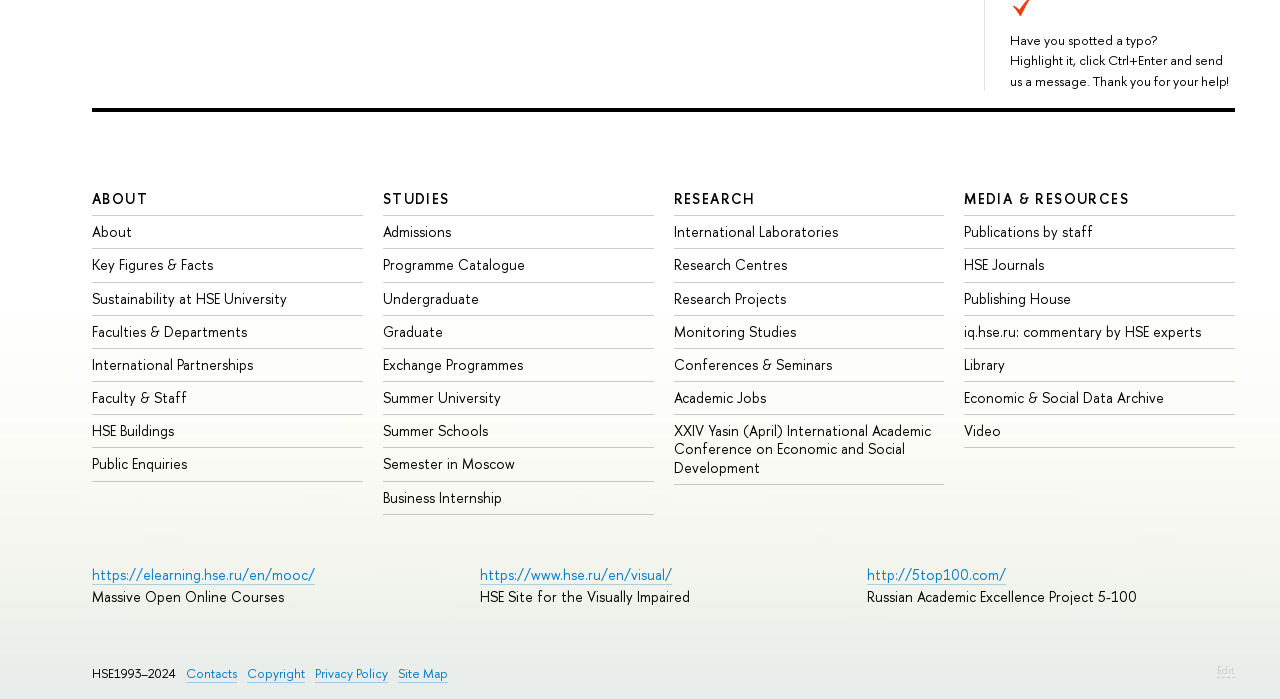Please locate the bounding box coordinates of the element that needs to be clicked to achieve the following instruction: "Check XXIV Yasin (April) International Academic Conference on Economic and Social Development". The coordinates should be four float numbers between 0 and 1, i.e., [left, top, right, bottom].

[0.526, 0.603, 0.727, 0.682]